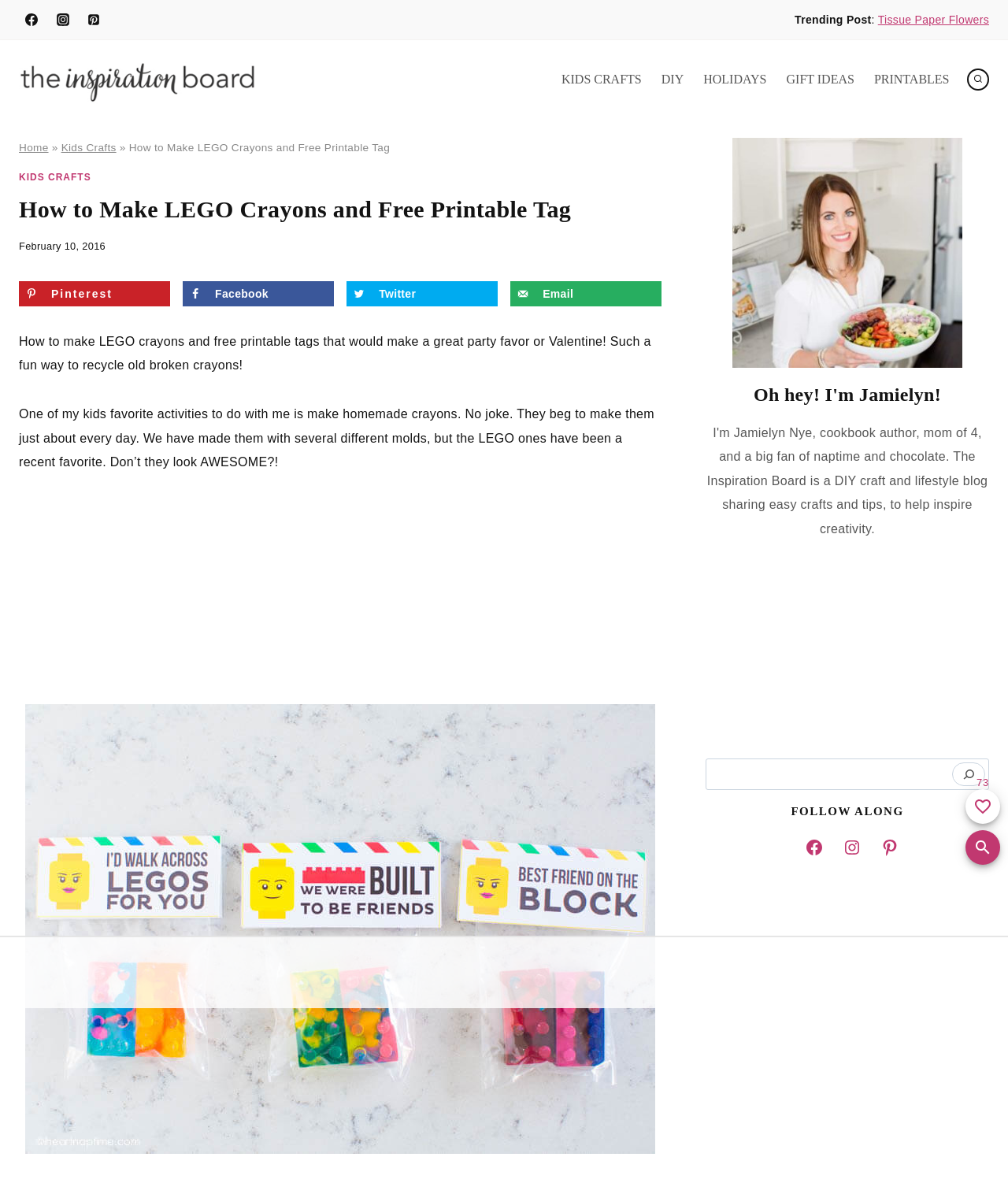What is the topic of the current post?
Provide a detailed and well-explained answer to the question.

I inferred the answer by reading the text 'How to make LEGO crayons and free printable tags that would make a great party favor or Valentine! Such a fun way to recycle old broken crayons!' which is the main content of the webpage.